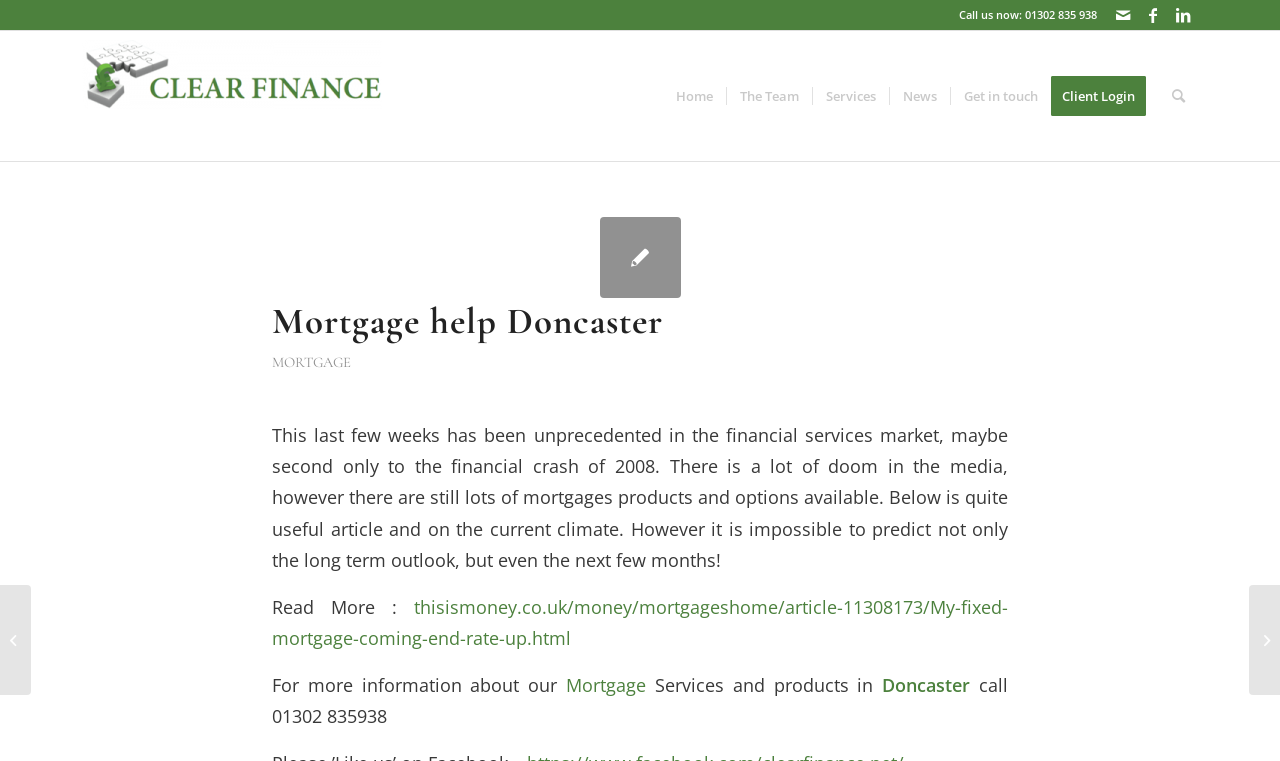Respond to the question below with a concise word or phrase:
What is the name of the company providing financial services?

Clear Finance